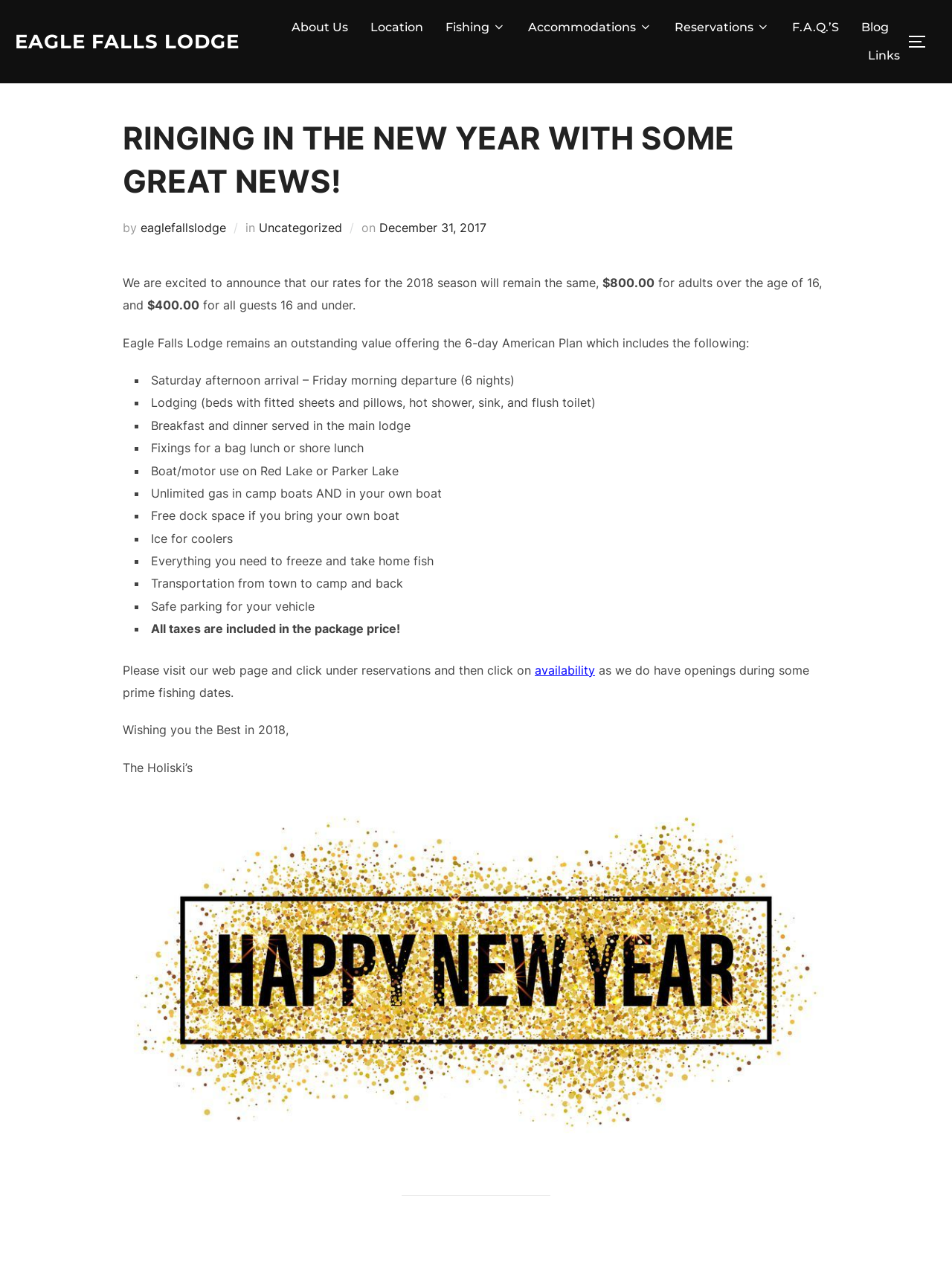Present a detailed account of what is displayed on the webpage.

The webpage is about Eagle Falls Lodge, a resort that offers fishing packages. At the top of the page, there is a horizontal navigation menu with links to different sections of the website, including "About Us", "Location", "Fishing", "Accommodations", "Reservations", "F.A.Q.'S", "Blog", and "Links". Below the navigation menu, there is a button to toggle the sidebar and navigation.

The main content of the page is a blog post titled "Ringing in the New Year with some great news!" The post announces that the rates for the 2018 season will remain the same, with prices listed for adults and children. The post also outlines the amenities included in the 6-day American Plan package, which includes lodging, meals, boat/motor use, and other services.

The amenities are listed in a series of bullet points, each marked with a "■" symbol. The list includes Saturday afternoon arrival and Friday morning departure, lodging with beds and amenities, breakfast and dinner served in the main lodge, fixings for a bag lunch or shore lunch, boat/motor use, unlimited gas, free dock space, ice for coolers, and transportation from town to camp and back.

Below the list of amenities, the post encourages readers to visit the website's reservations page to check availability, as there are openings during prime fishing dates. The post ends with a message from the Holiski's, the owners of the lodge, wishing readers the best in 2018.